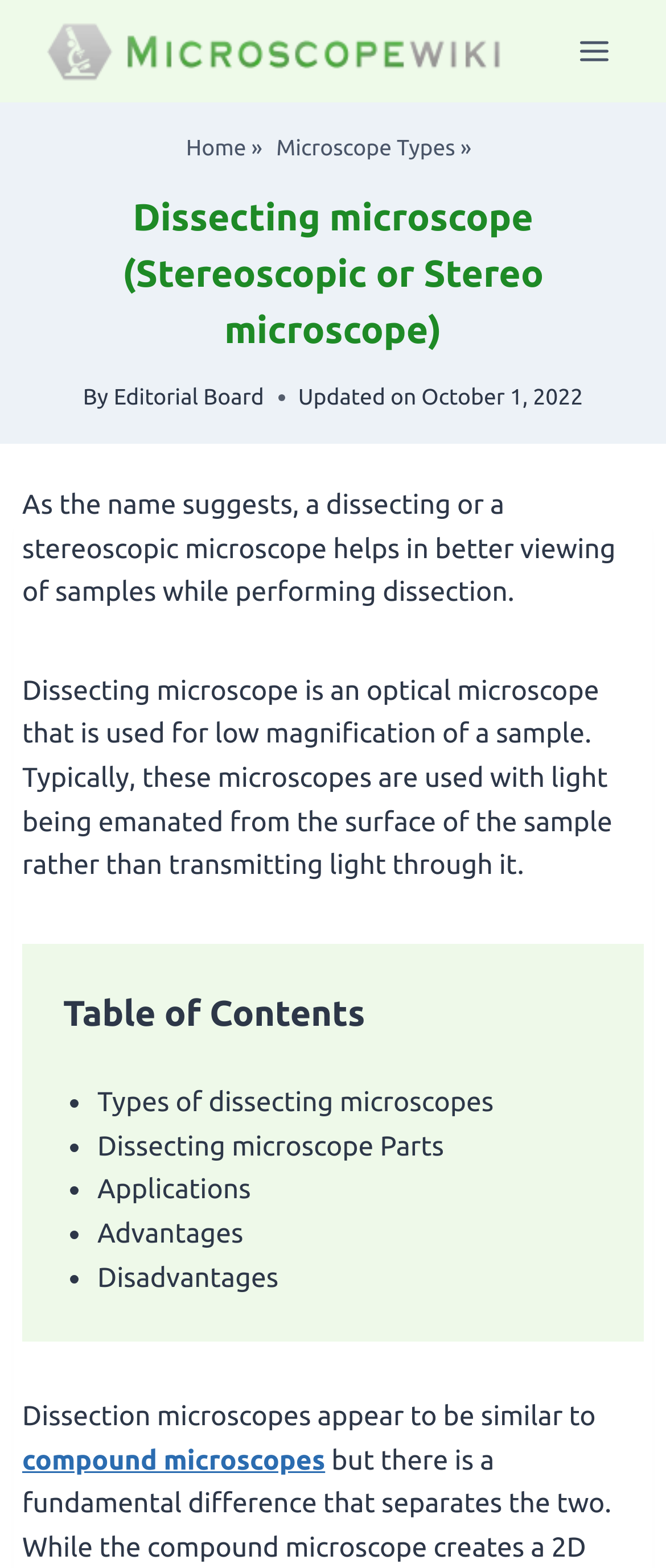Identify the bounding box coordinates of the area you need to click to perform the following instruction: "Read about types of dissecting microscopes".

[0.146, 0.694, 0.741, 0.713]